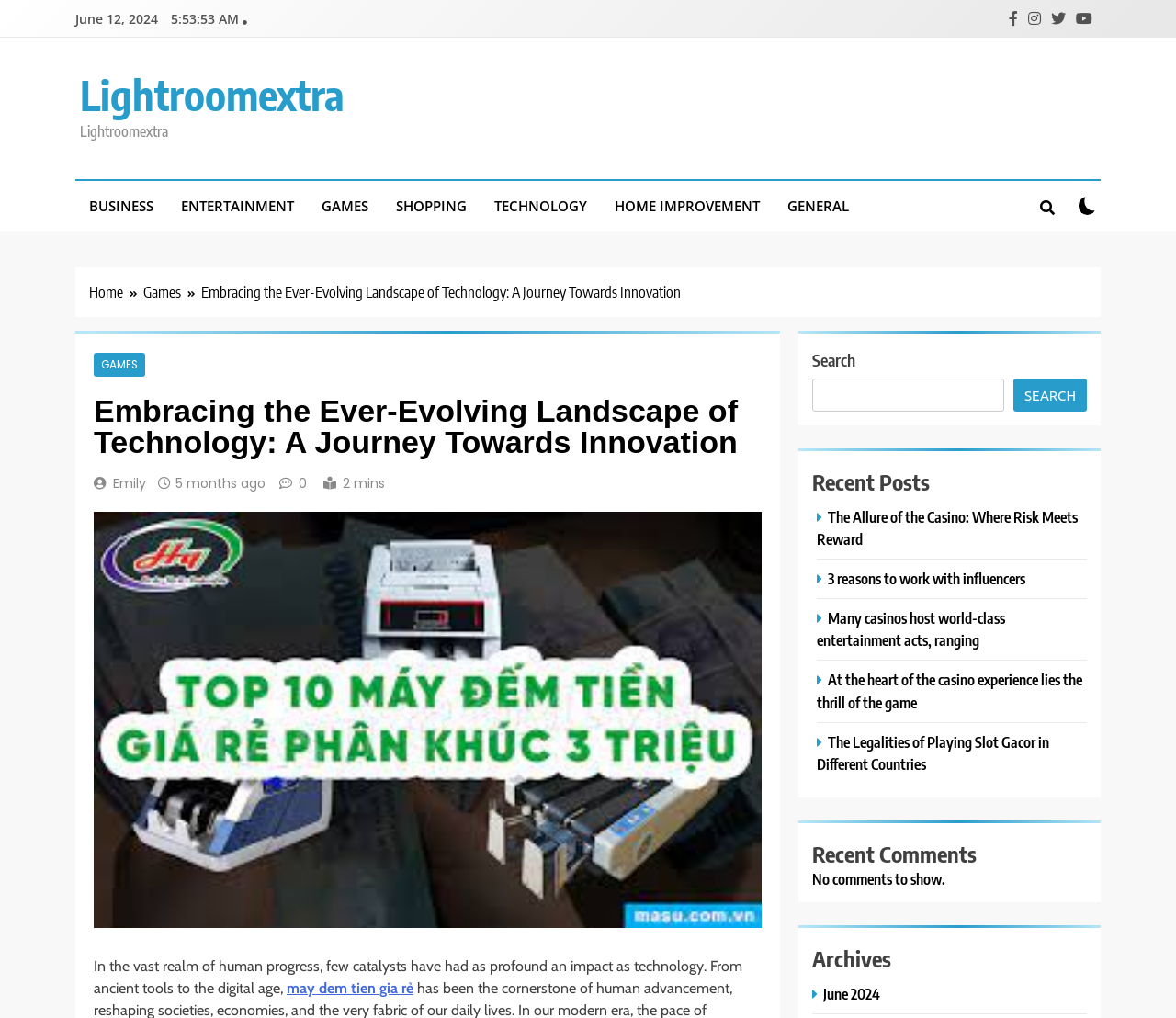Please respond in a single word or phrase: 
What is the date of the article?

June 12, 2024